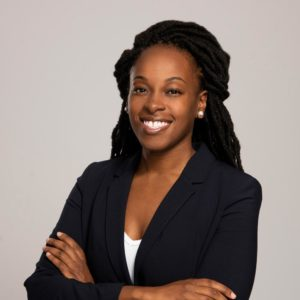When did the virtual DC Bar event take place?
Answer the question in as much detail as possible.

According to the caption, the virtual DC Bar event, where Sacred B. Huff moderated a panel, took place on February 4, 2021.